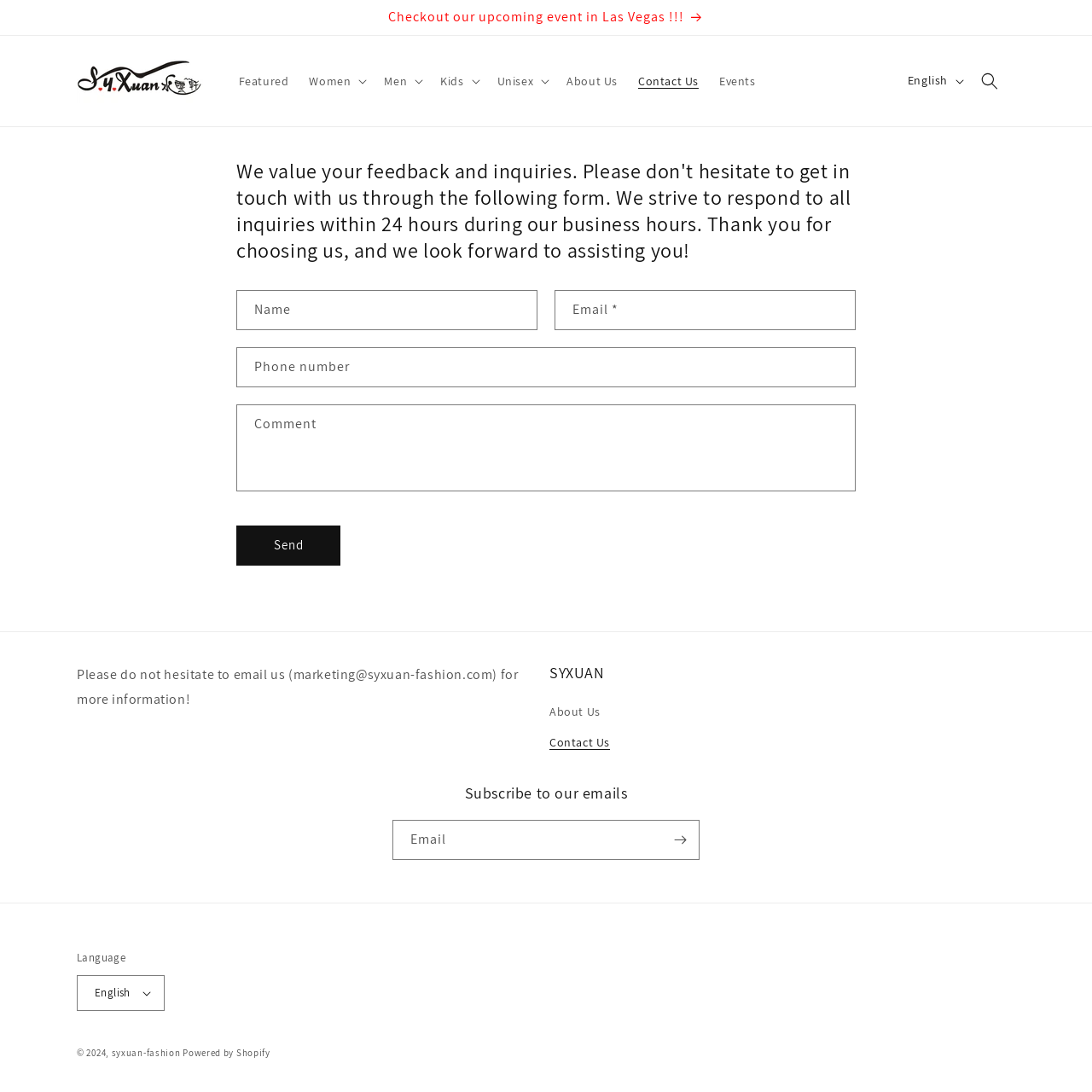Create an in-depth description of the webpage, covering main sections.

The webpage is a contact page for a fashion brand, syxuan-fashion. At the top, there is an announcement section with a link to an upcoming event in Las Vegas. Below this, there is a logo of the brand, syxuan-fashion, accompanied by a navigation menu with links to featured products, about us, contact us, and events.

The main content of the page is a contact form, where users can provide their name, email, phone number, and comment to get in touch with the brand. The form is headed by a message expressing the brand's value for customer feedback and inquiries, and their commitment to responding within 24 hours during business hours.

On the right side of the contact form, there are buttons for different categories of products, including women, men, kids, and unisex. Below the contact form, there is a section with links to about us, contact us, and events, as well as a language selection button.

At the bottom of the page, there is a footer section with a message encouraging users to email the brand for more information. There is also a heading with the brand name, SYXUAN, and links to about us and contact us. Additionally, there is a section to subscribe to the brand's emails, and a language selection button. The page ends with a copyright notice and links to the brand's website and the platform that powers the website, Shopify.